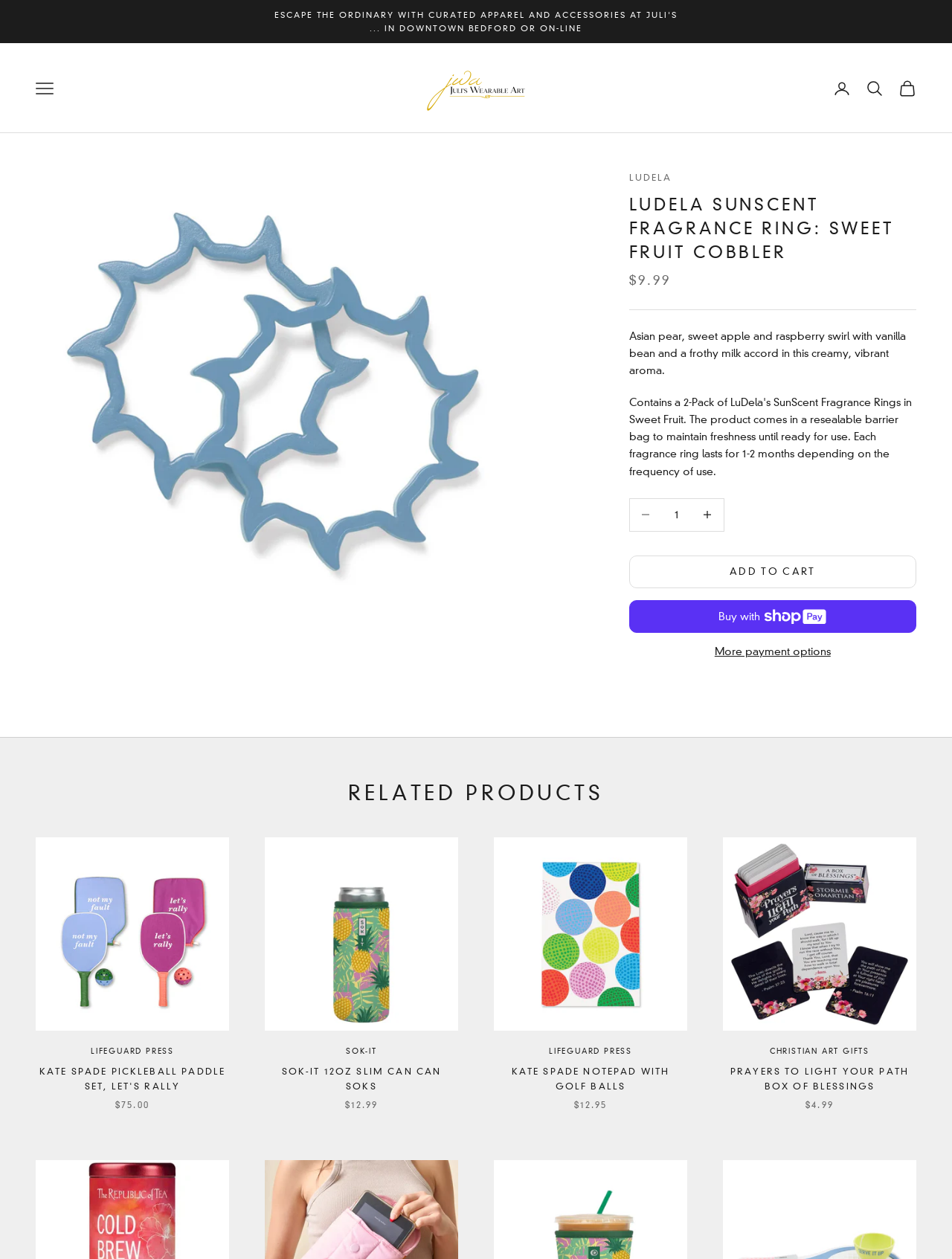Locate the bounding box coordinates of the clickable region to complete the following instruction: "Add LuDela's SunScent Fragrance Ring: Sweet Fruit Cobbler to cart."

[0.661, 0.441, 0.962, 0.467]